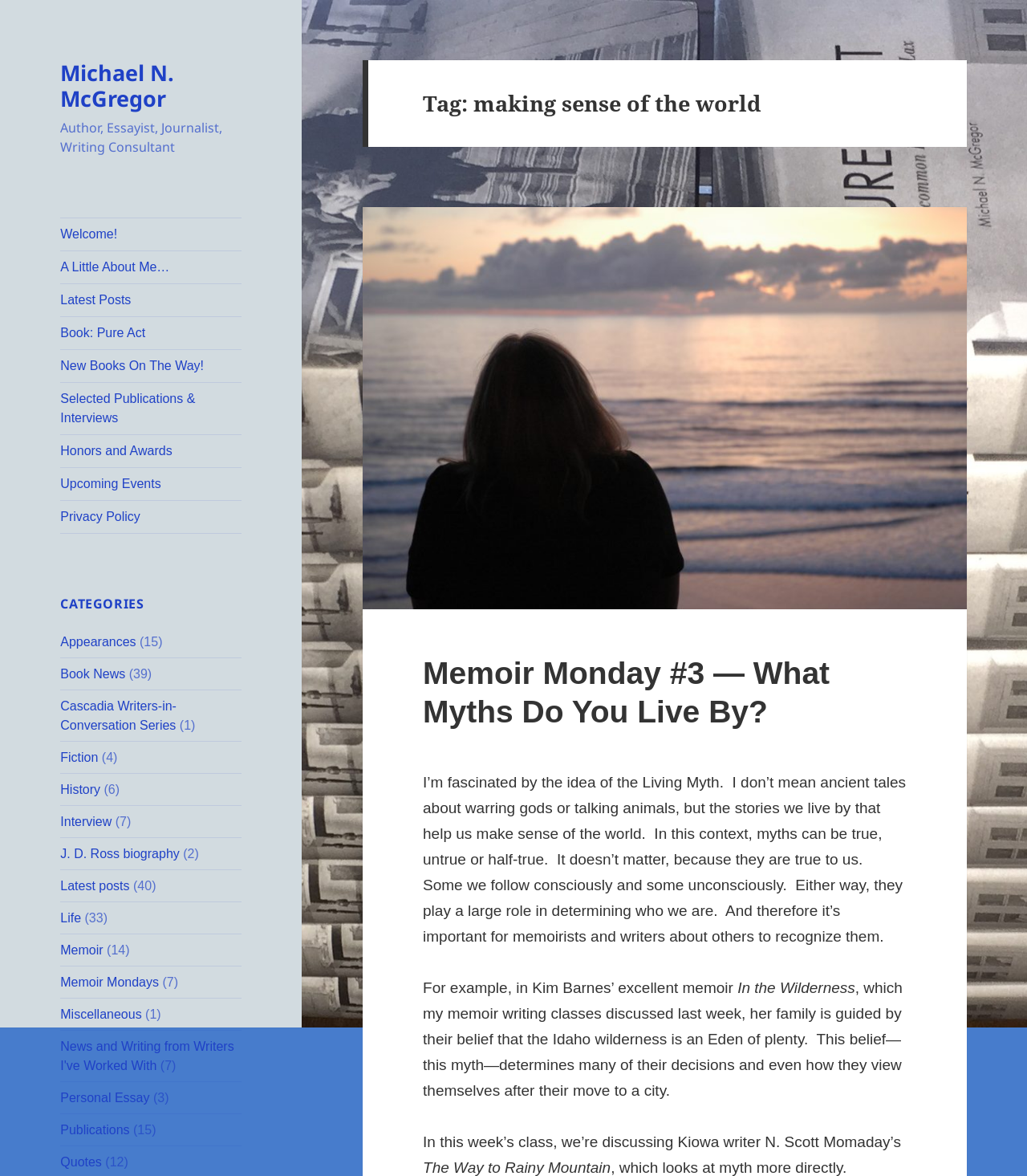Please study the image and answer the question comprehensively:
What is the category with the most posts?

By examining the categories listed under the heading 'CATEGORIES', we can see that 'Latest posts' has the highest number of posts, indicated by the static text '(40)' next to it.